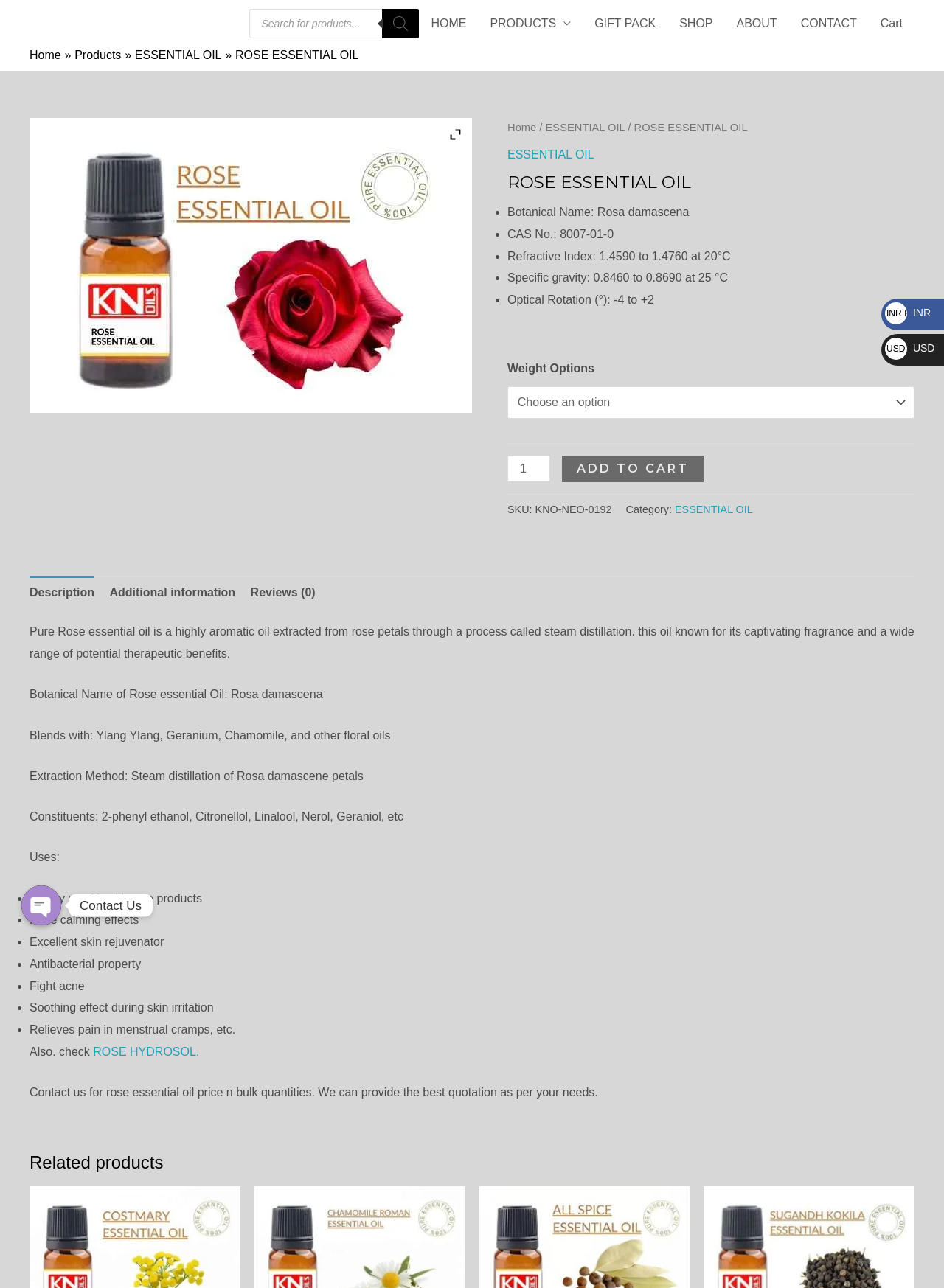Locate the bounding box coordinates of the area that needs to be clicked to fulfill the following instruction: "View product details". The coordinates should be in the format of four float numbers between 0 and 1, namely [left, top, right, bottom].

[0.031, 0.092, 0.5, 0.321]